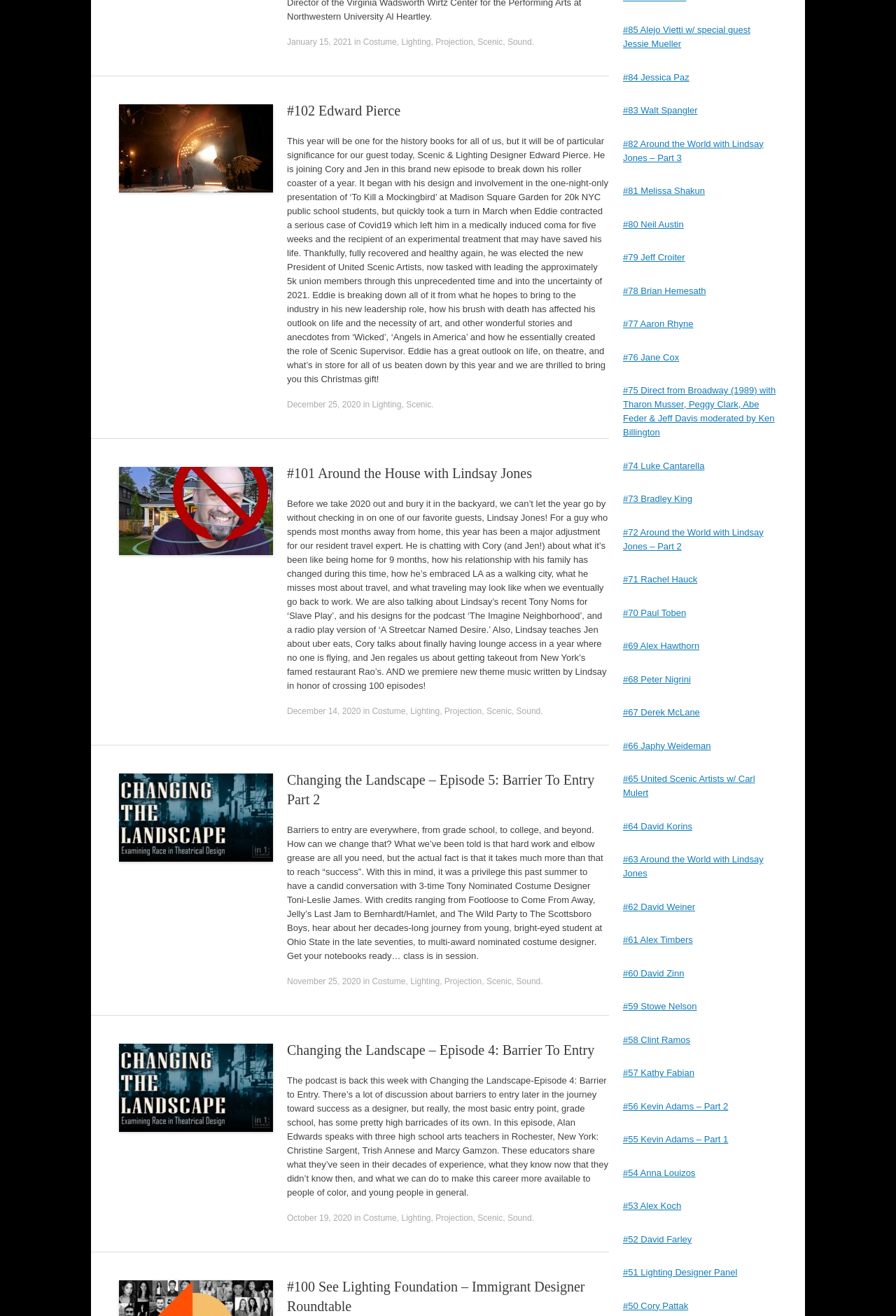Using the elements shown in the image, answer the question comprehensively: What is the date of the first article?

I found the date by looking at the footer of the first article, which is located at the top of the webpage. The footer contains a link with the text 'December 25, 2020'.